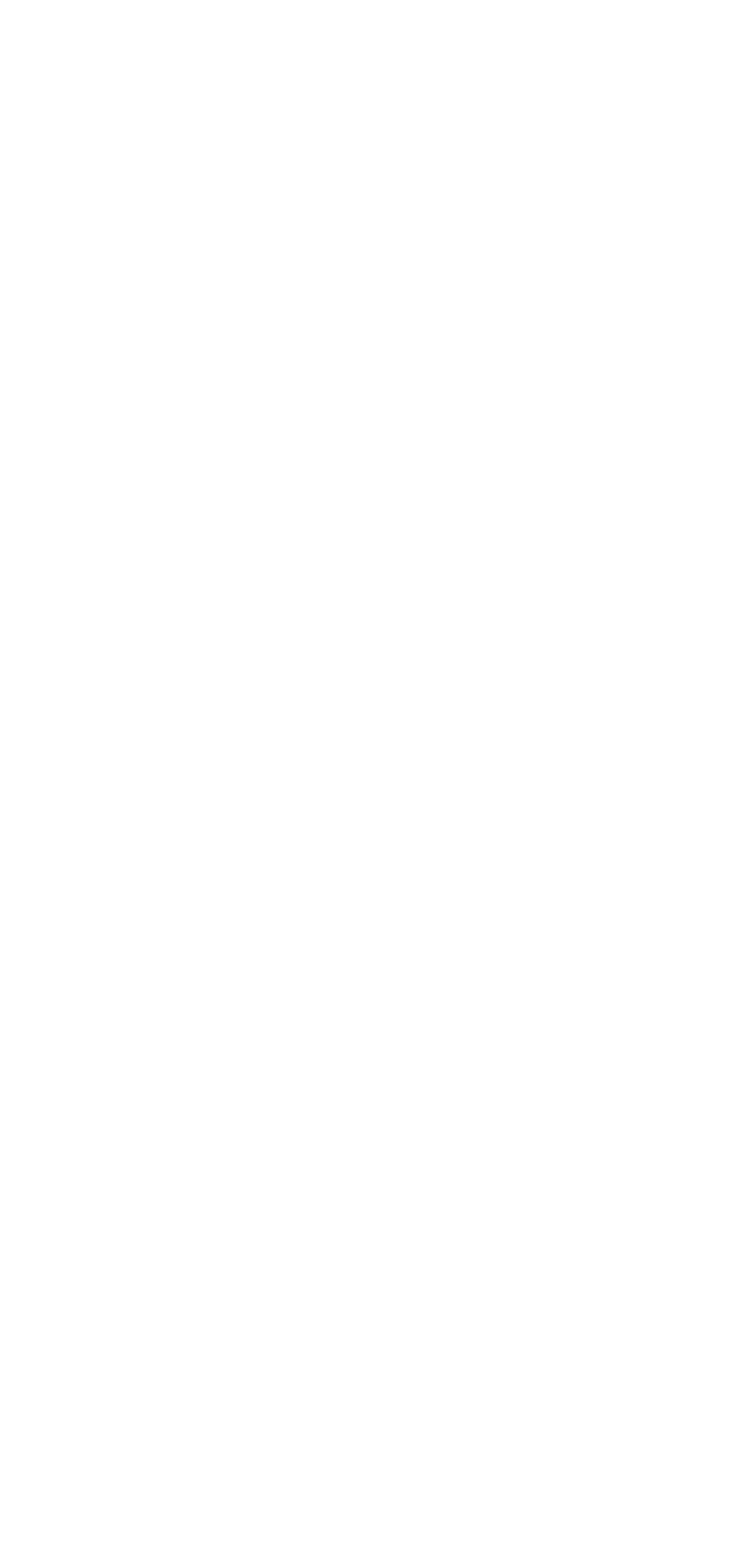Identify the bounding box of the UI component described as: "hailiro".

[0.101, 0.15, 0.212, 0.176]